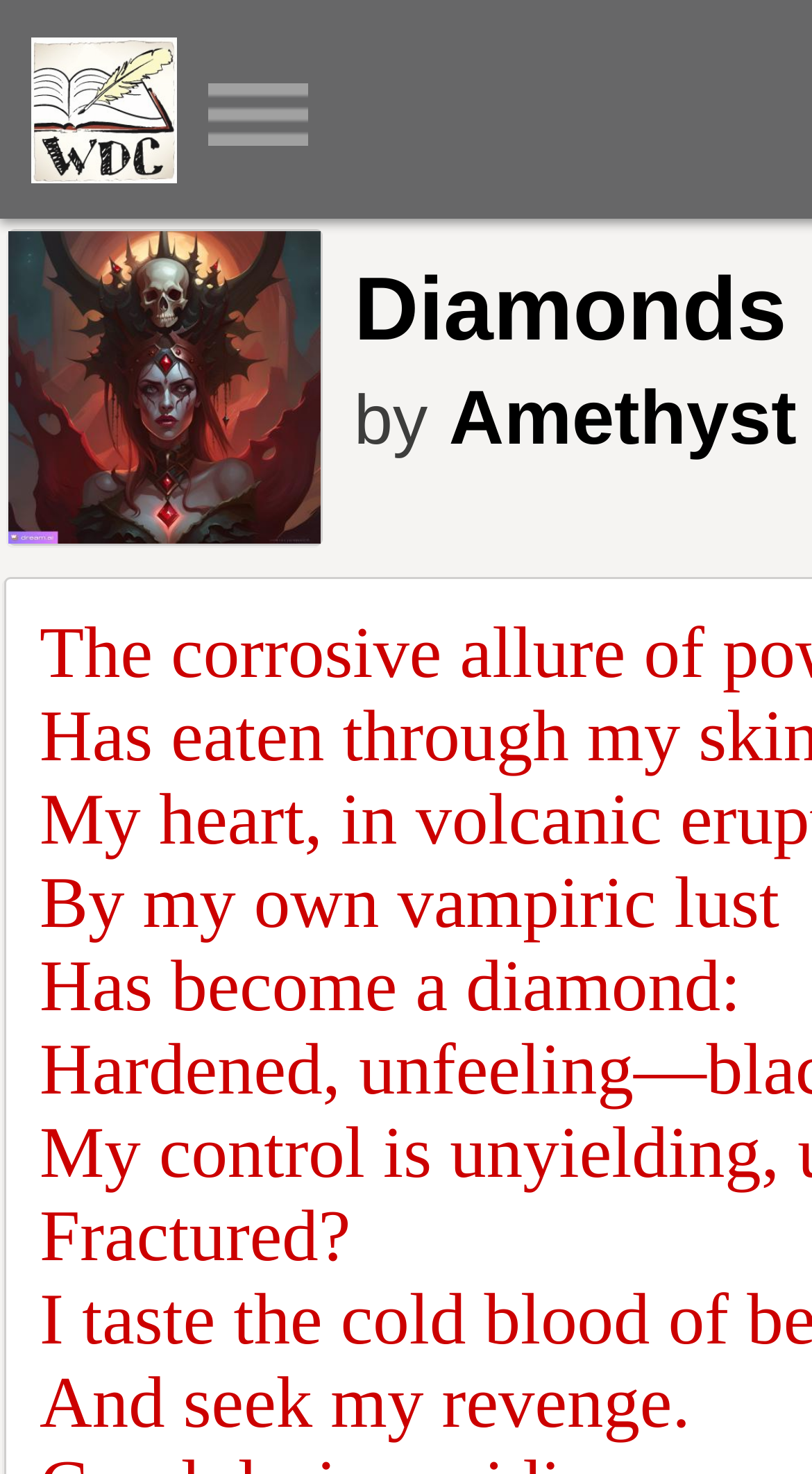Create a detailed description of the webpage's content and layout.

The webpage appears to be a literary work, specifically a poem or short story, titled "Rise of a Dark Queen". At the top left of the page, there are three images, with the first two being smaller and positioned side by side, and the third being larger and located below them.

Below the images, there is a section of text that starts with the phrase "by" and is followed by a poem or lyrical passage. The poem is divided into four lines, with each line being a separate UI element. The first line reads "By my own vampiric lust", the second line reads "Has become a diamond:", the third line reads "Fractured?", and the fourth line reads "And seek my revenge." These lines are positioned vertically, with each line below the previous one.

Overall, the webpage has a simple and minimalist design, with a focus on showcasing the literary work.